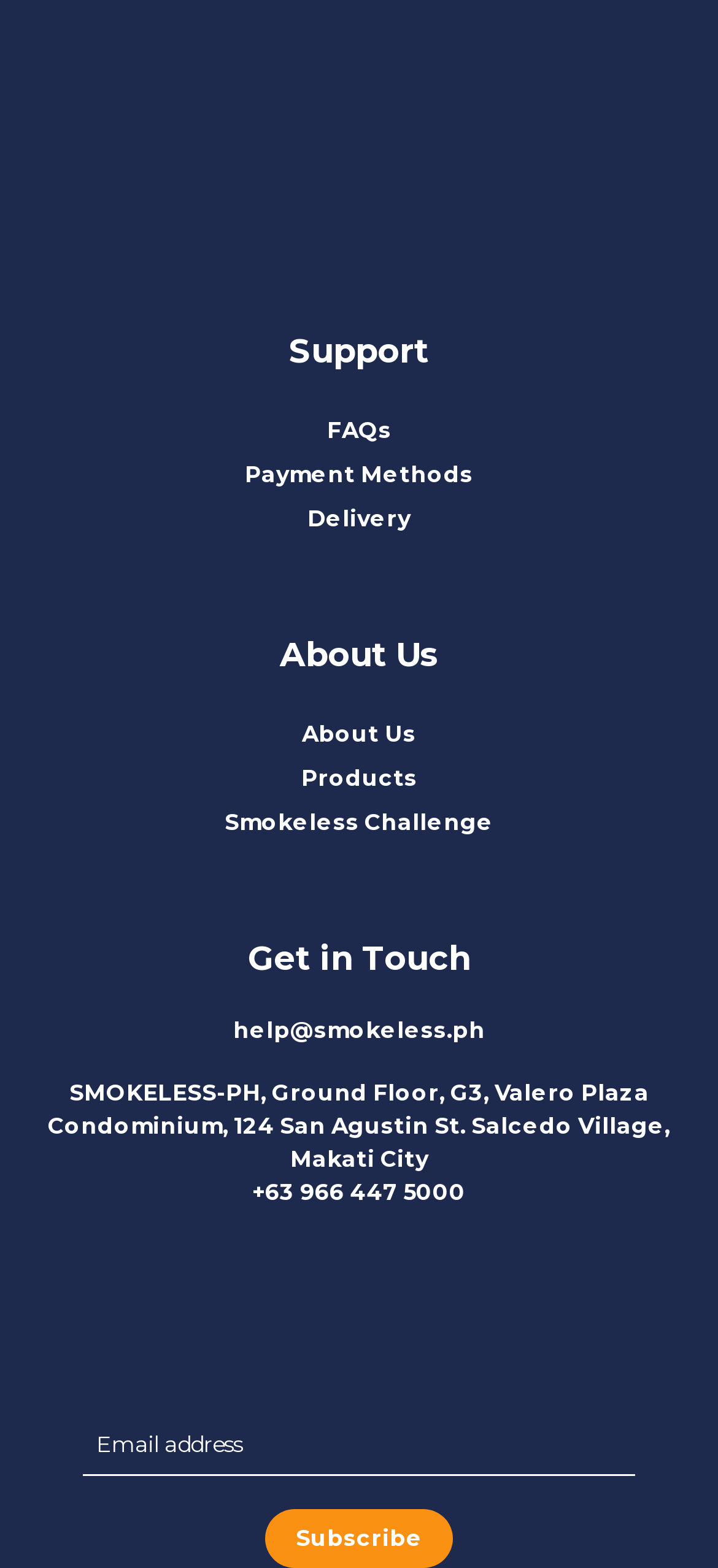What is the phone number of Smokeless PH?
Using the image as a reference, answer with just one word or a short phrase.

+63 966 447 5000